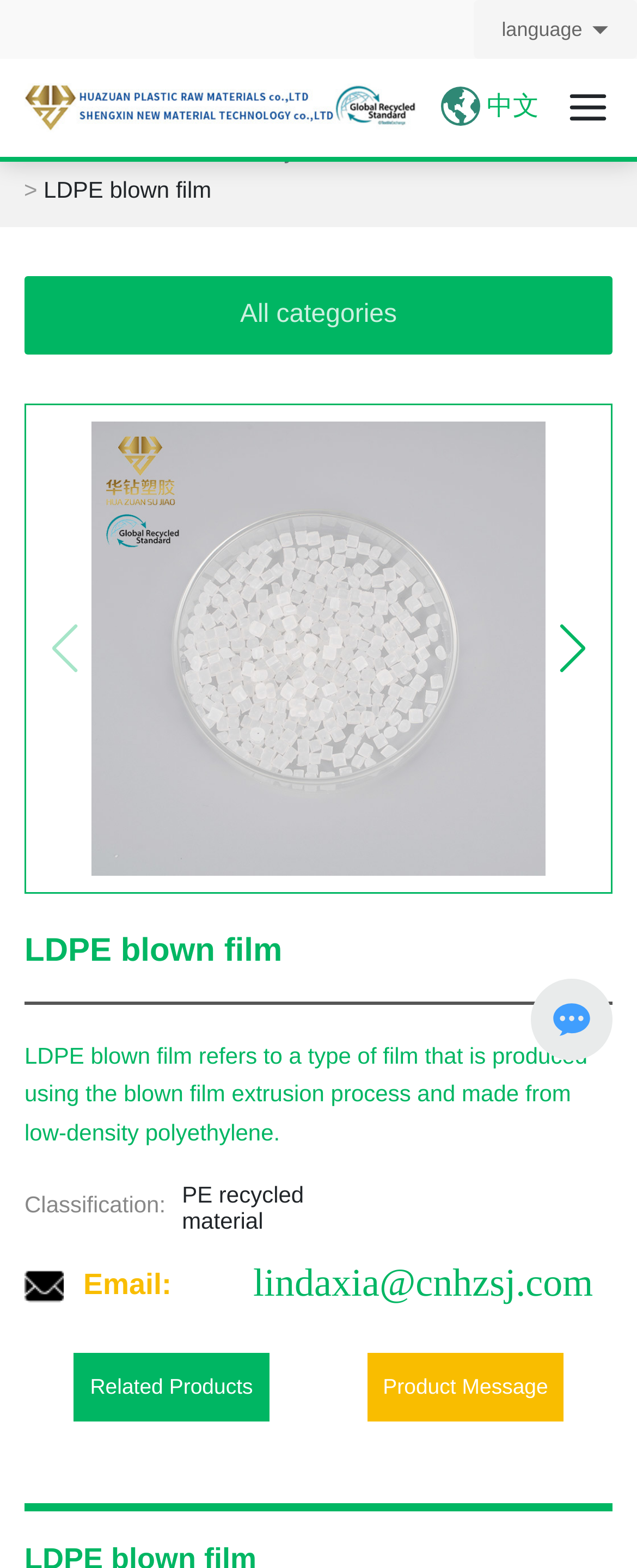Refer to the image and provide an in-depth answer to the question: 
What is the email address provided on the webpage?

This answer can be obtained by reading the link text on the webpage, which states 'lindaxia@cnhzsj.com' under the label 'Email:'.